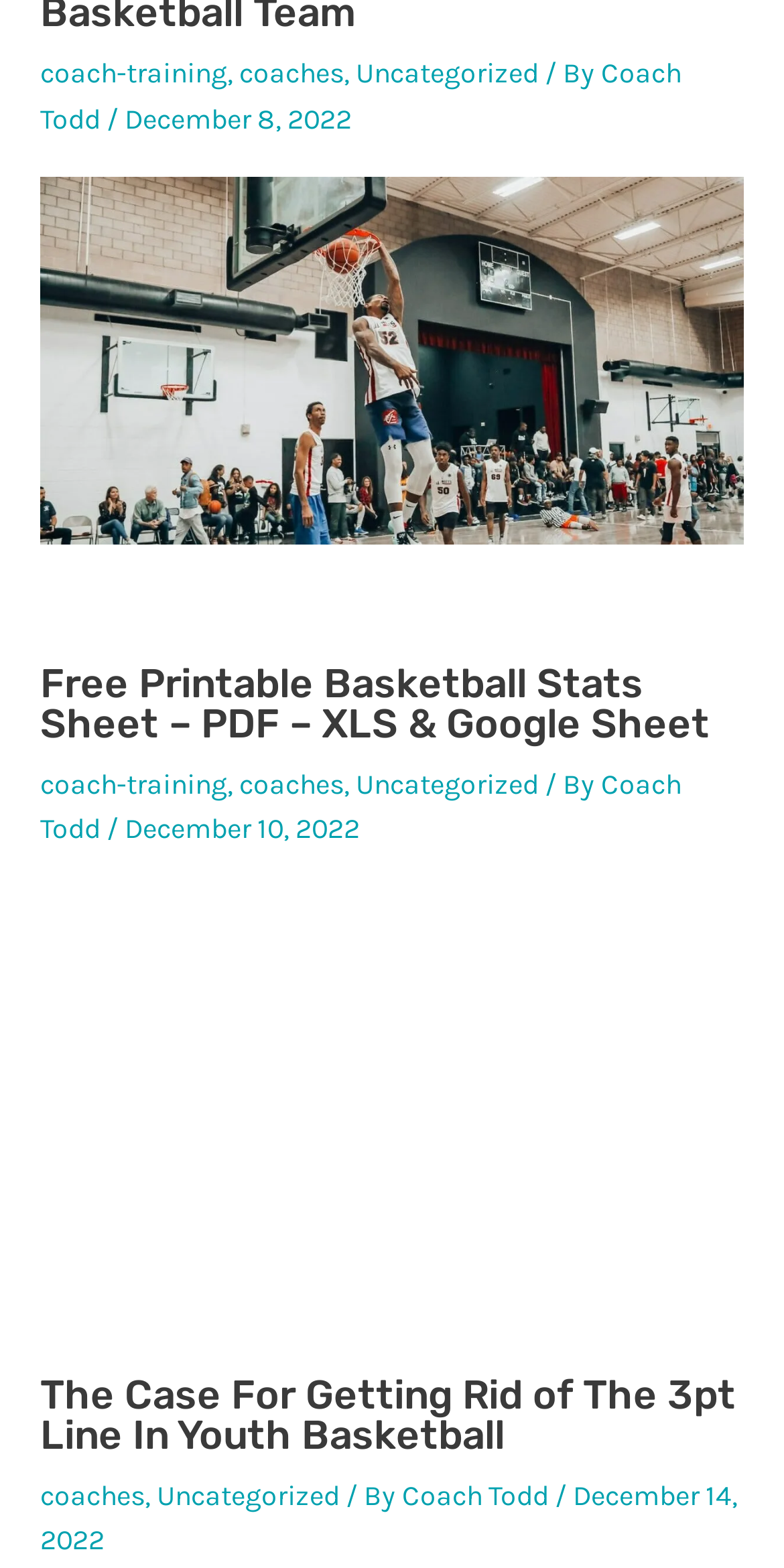Locate the bounding box coordinates of the region to be clicked to comply with the following instruction: "View the company logo". The coordinates must be four float numbers between 0 and 1, in the form [left, top, right, bottom].

None